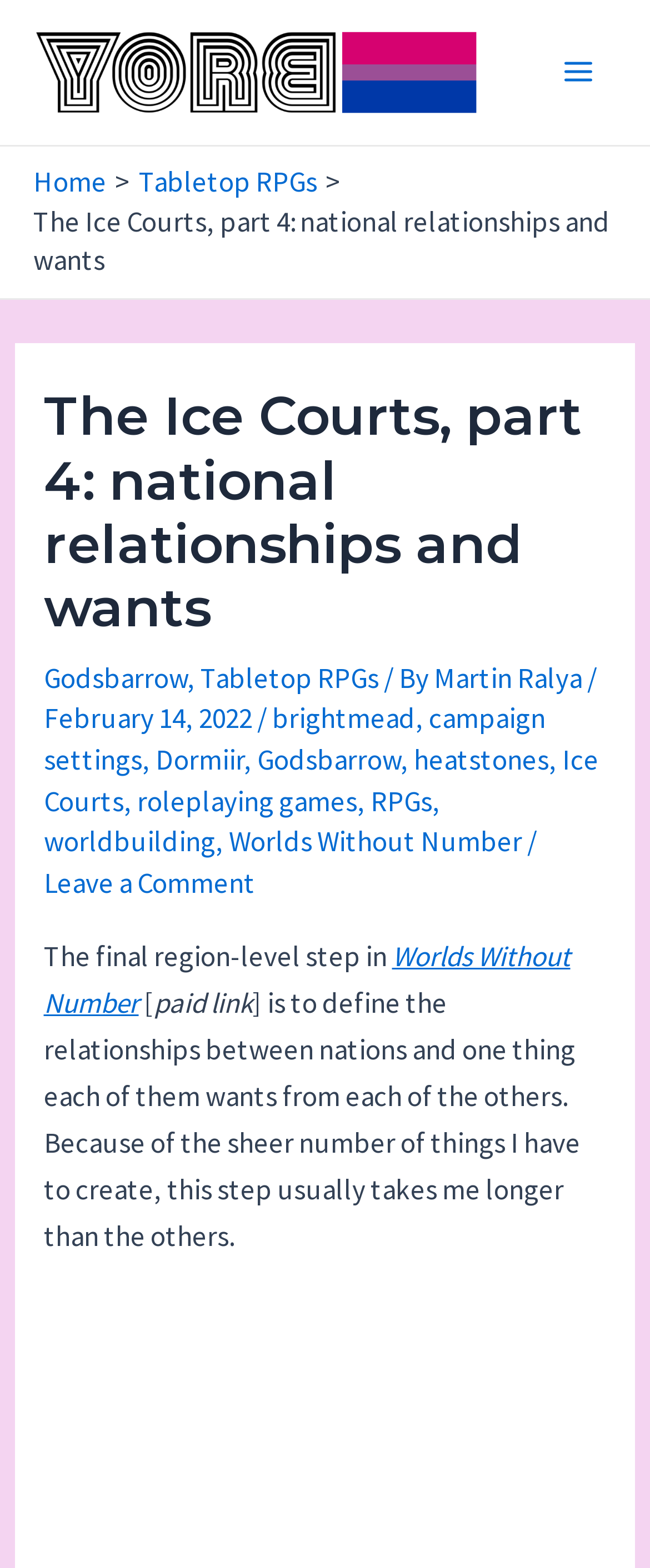Determine the bounding box coordinates for the HTML element mentioned in the following description: "Leave a Comment". The coordinates should be a list of four floats ranging from 0 to 1, represented as [left, top, right, bottom].

[0.067, 0.551, 0.393, 0.575]